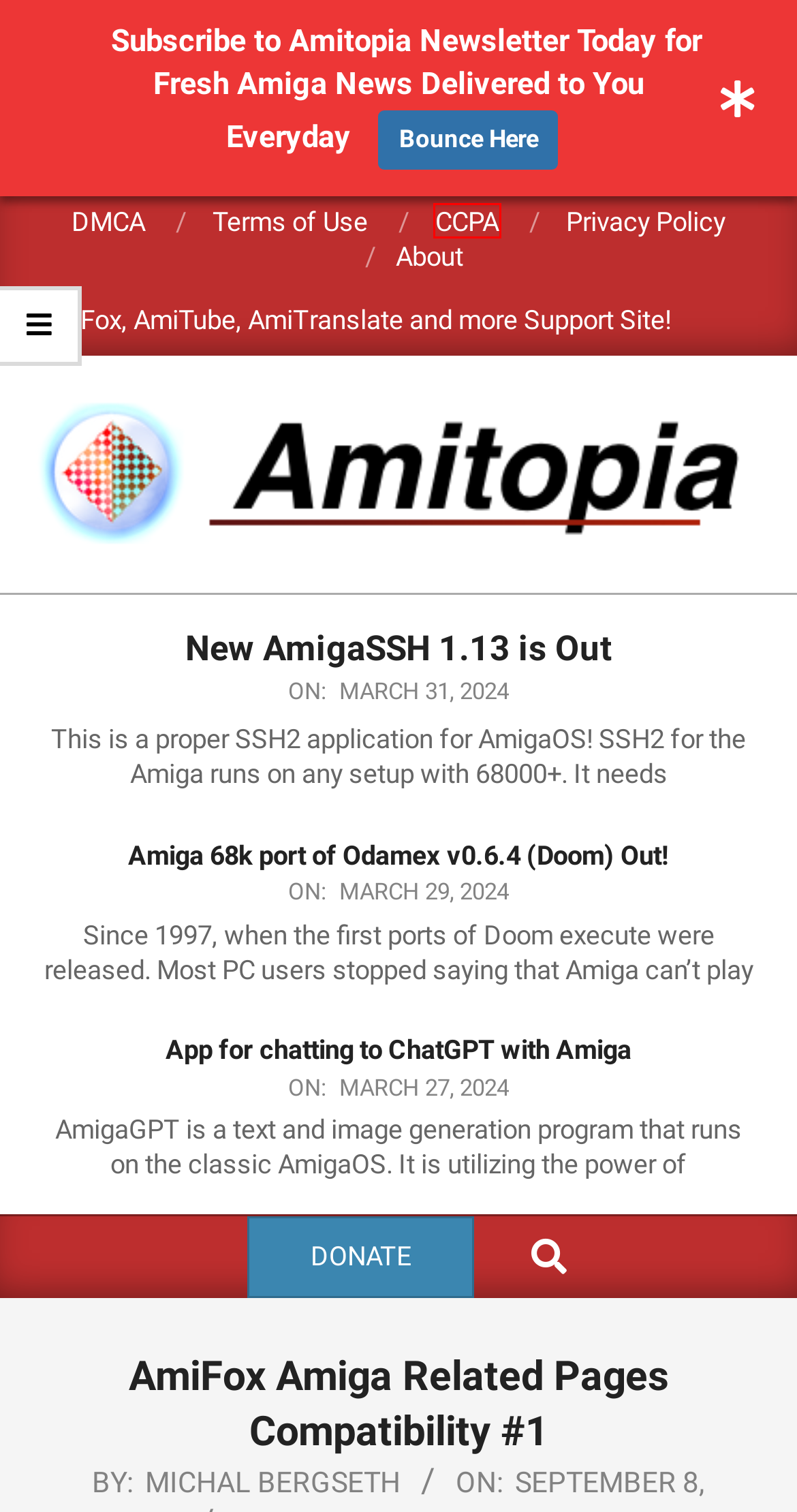Consider the screenshot of a webpage with a red bounding box and select the webpage description that best describes the new page that appears after clicking the element inside the red box. Here are the candidates:
A. Terms of Use - Amitopia
B. About - Amitopia
C. CCPA – California Consumer Privacy Act - Amitopia
D. Amitopia - Amiga Magazine | MorphOS | AROS | Classic
E. New ways to interact with us! - Amitopia
F. DMCA - Amitopia
G. New AmigaSSH 1.13 is Out - Amitopia
H. Privacy Policy - Amitopia

C